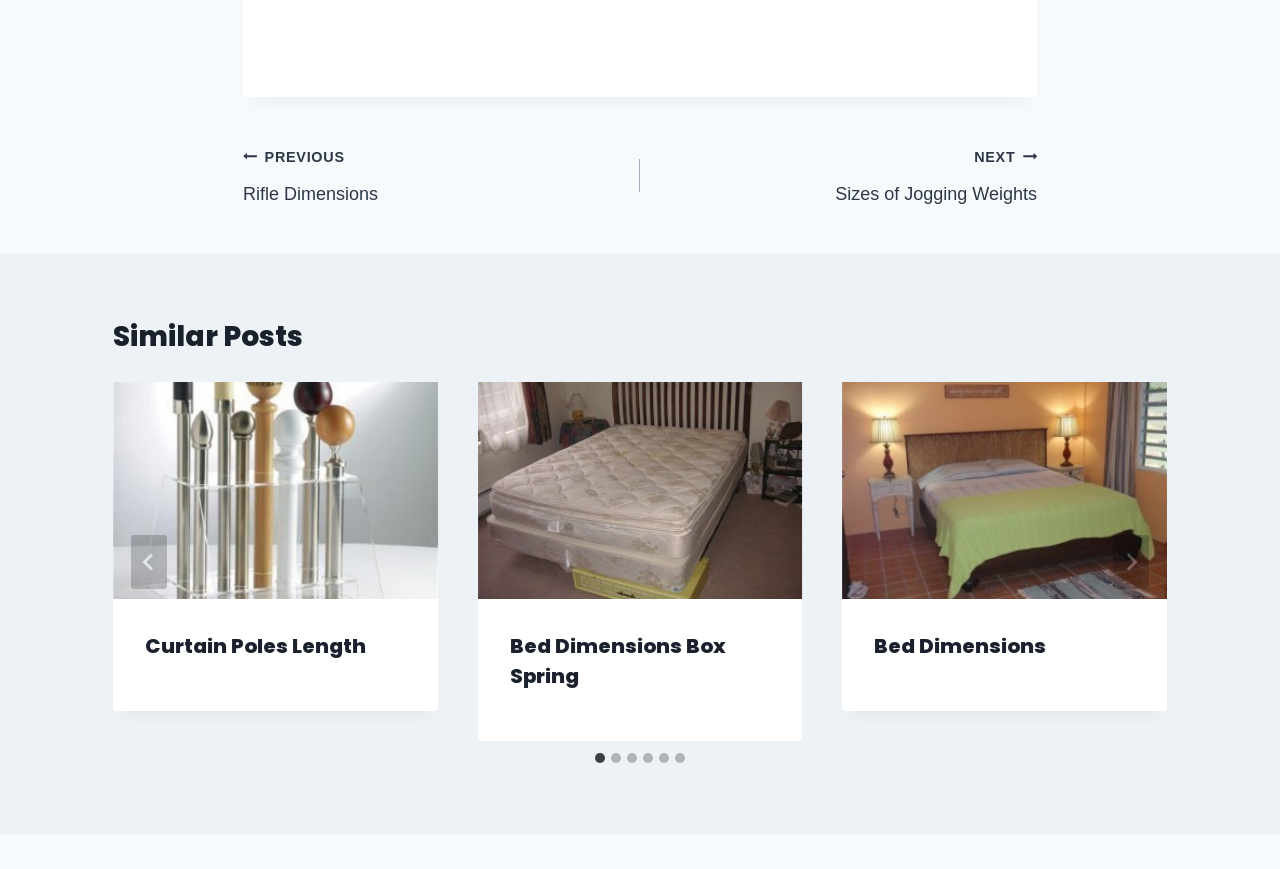How many slides are there in the 'Similar Posts' section?
Analyze the screenshot and provide a detailed answer to the question.

The 'Similar Posts' section includes a tablist with 6 tabs, each representing a slide. This is inferred from the presence of 6 tabs with labels '1 of 6', '2 of 6', ..., '6 of 6'.